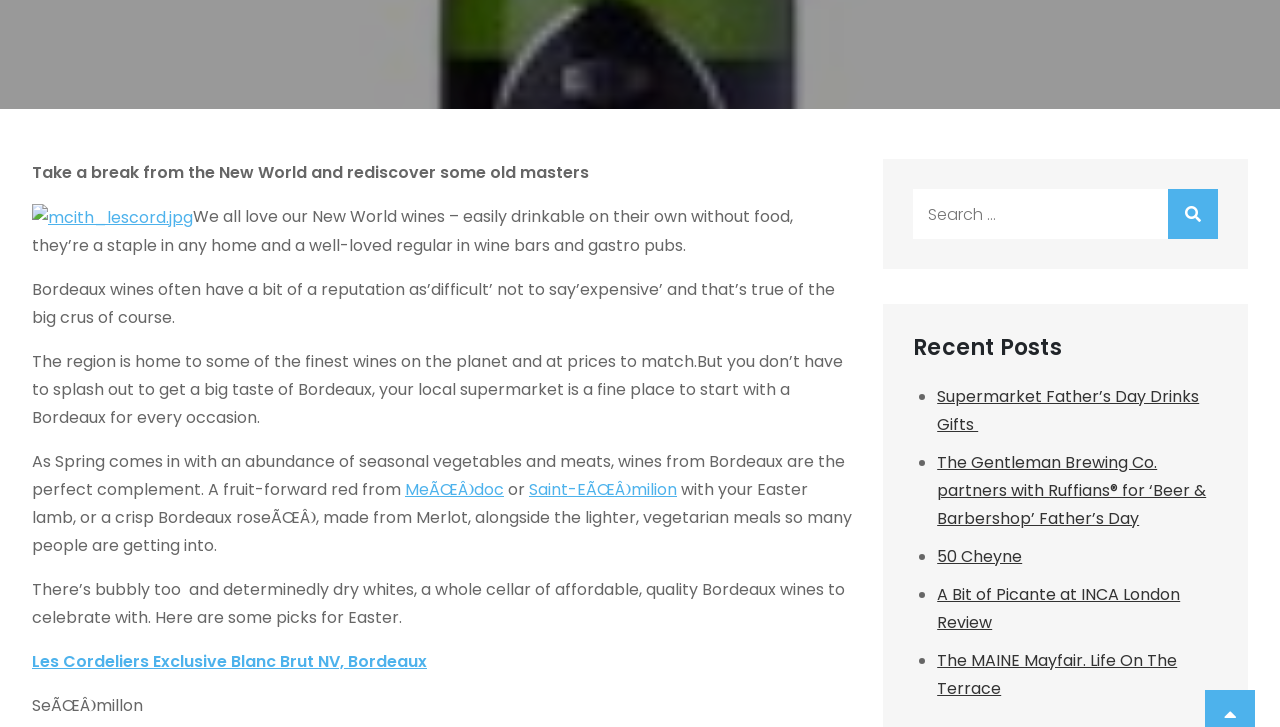Please determine the bounding box of the UI element that matches this description: parent_node: Search for: value="Search". The coordinates should be given as (top-left x, top-left y, bottom-right x, bottom-right y), with all values between 0 and 1.

[0.912, 0.26, 0.952, 0.329]